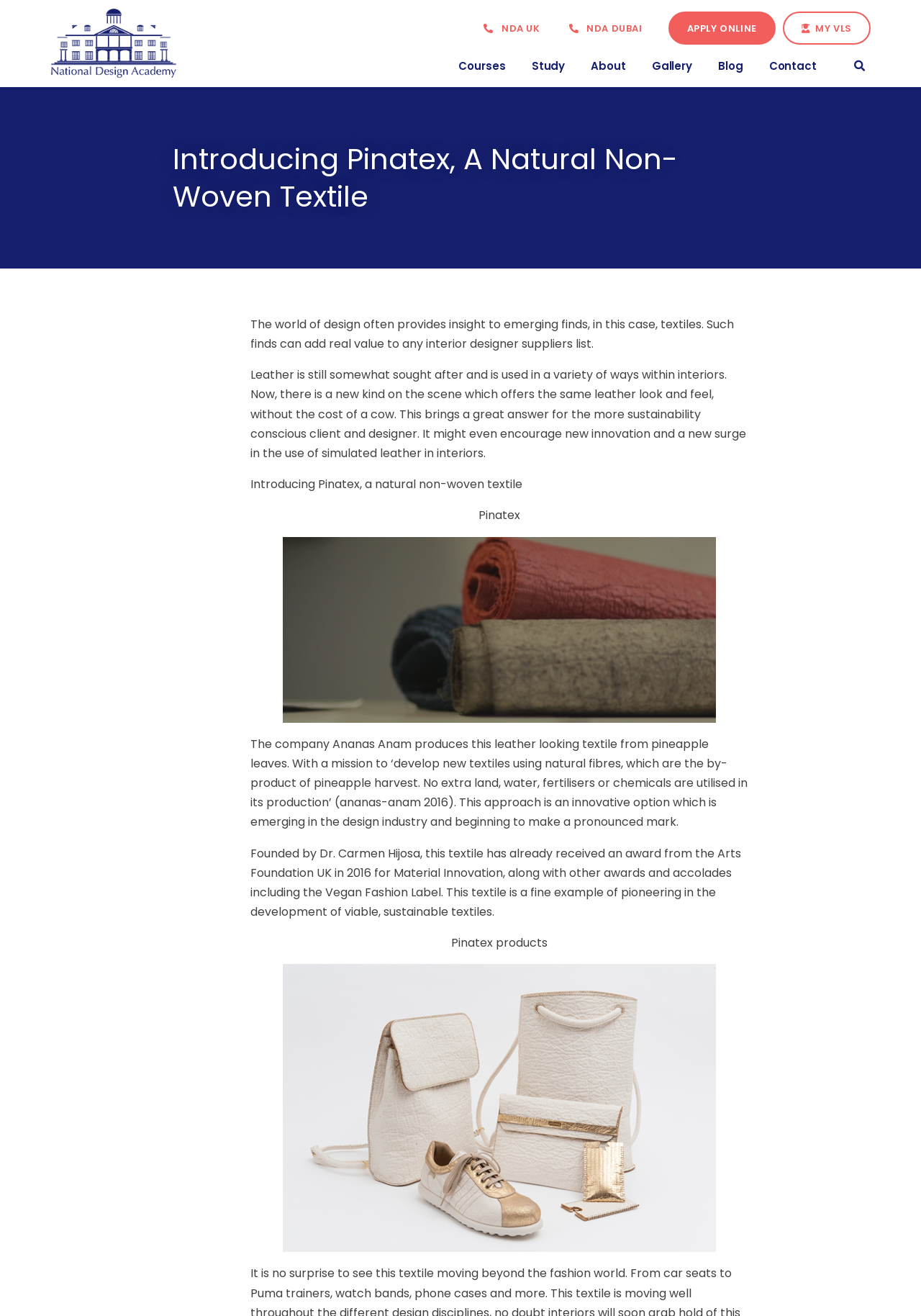Find the bounding box coordinates of the element I should click to carry out the following instruction: "Read about 'Courses'".

[0.484, 0.035, 0.563, 0.066]